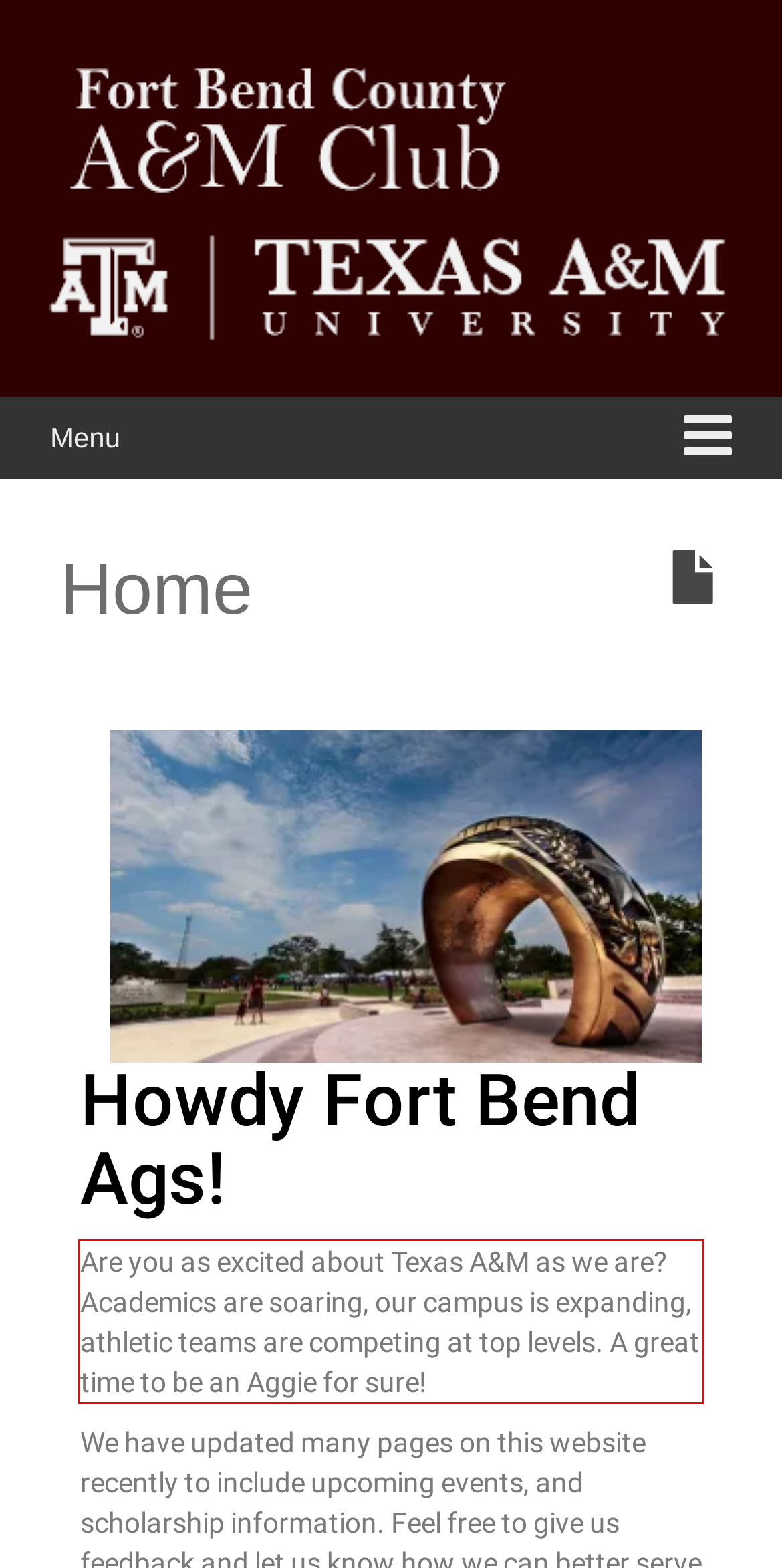You have a webpage screenshot with a red rectangle surrounding a UI element. Extract the text content from within this red bounding box.

Are you as excited about Texas A&M as we are? Academics are soaring, our campus is expanding, athletic teams are competing at top levels. A great time to be an Aggie for sure!